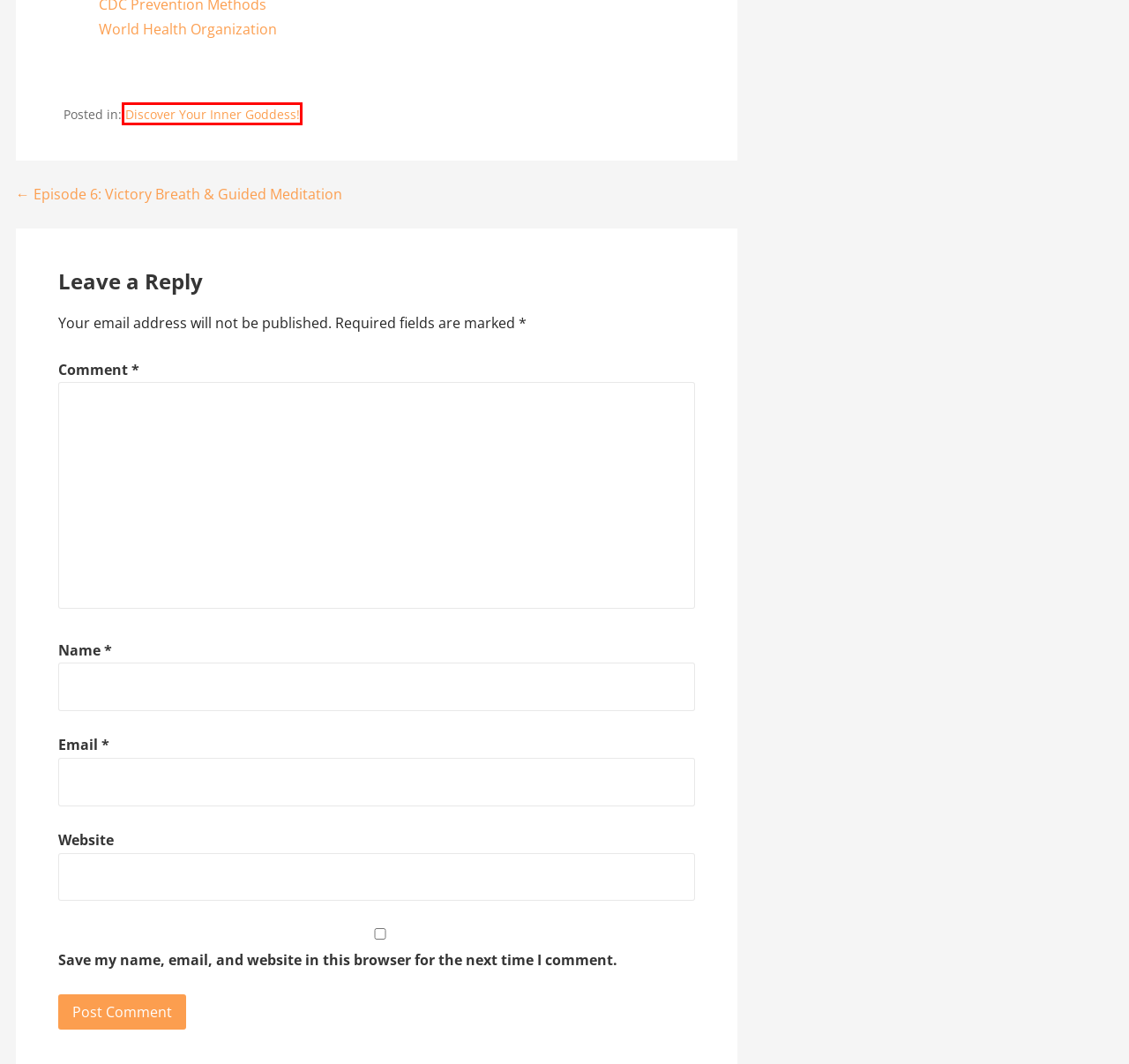You are presented with a screenshot of a webpage that includes a red bounding box around an element. Determine which webpage description best matches the page that results from clicking the element within the red bounding box. Here are the candidates:
A. 2019 Goddess Trip – me2morph
B. Testimonials – me2morph
C. Dancing through Life with Eirini – me2morph
D. Coach Eirini – me2morph
E. World Health Organization (WHO)
F. Dance with Joy! – me2morph
G. Discover Your Inner Goddess! – me2morph
H. Episode 6: Victory Breath & Guided Meditation – me2morph

G